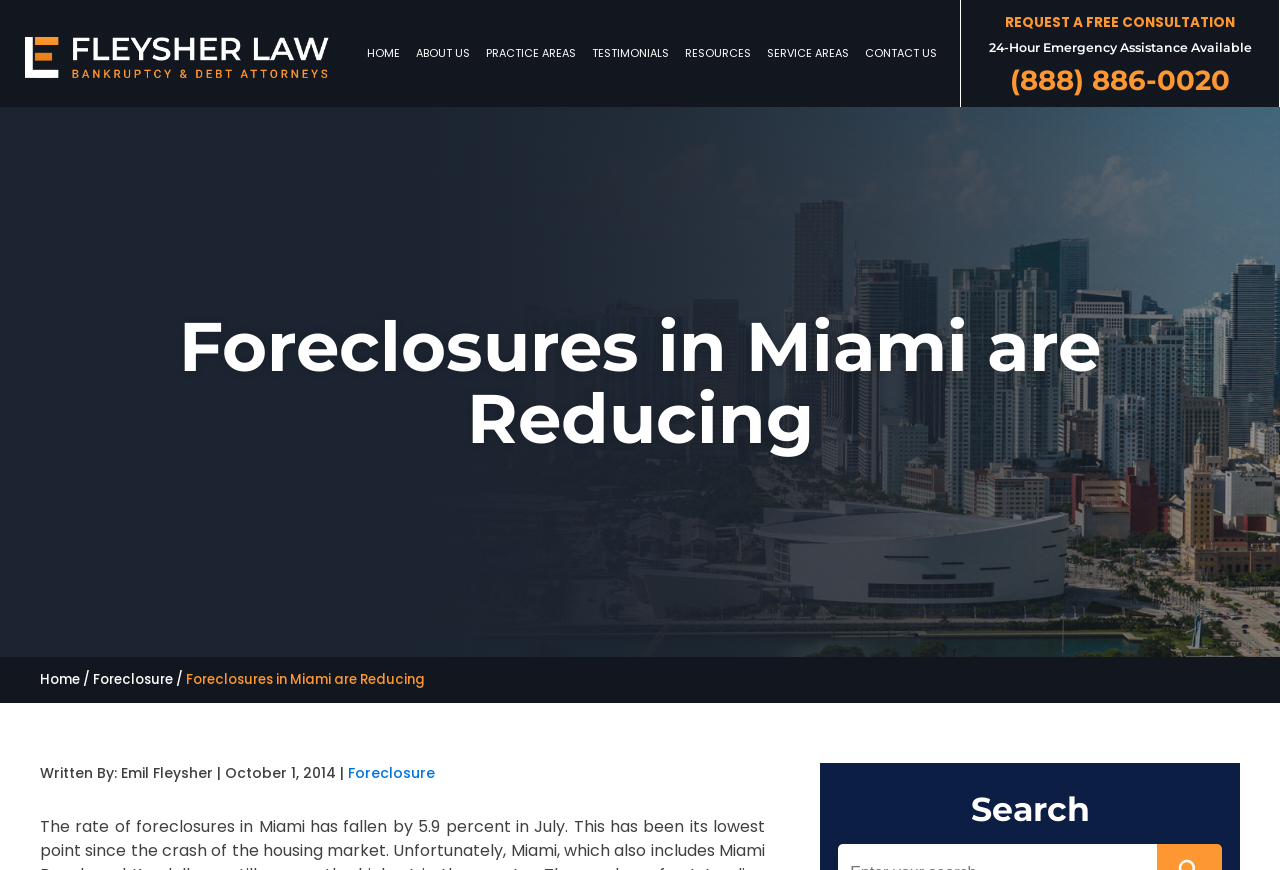Locate the bounding box coordinates of the element I should click to achieve the following instruction: "request a free consultation".

[0.75, 0.0, 1.0, 0.123]